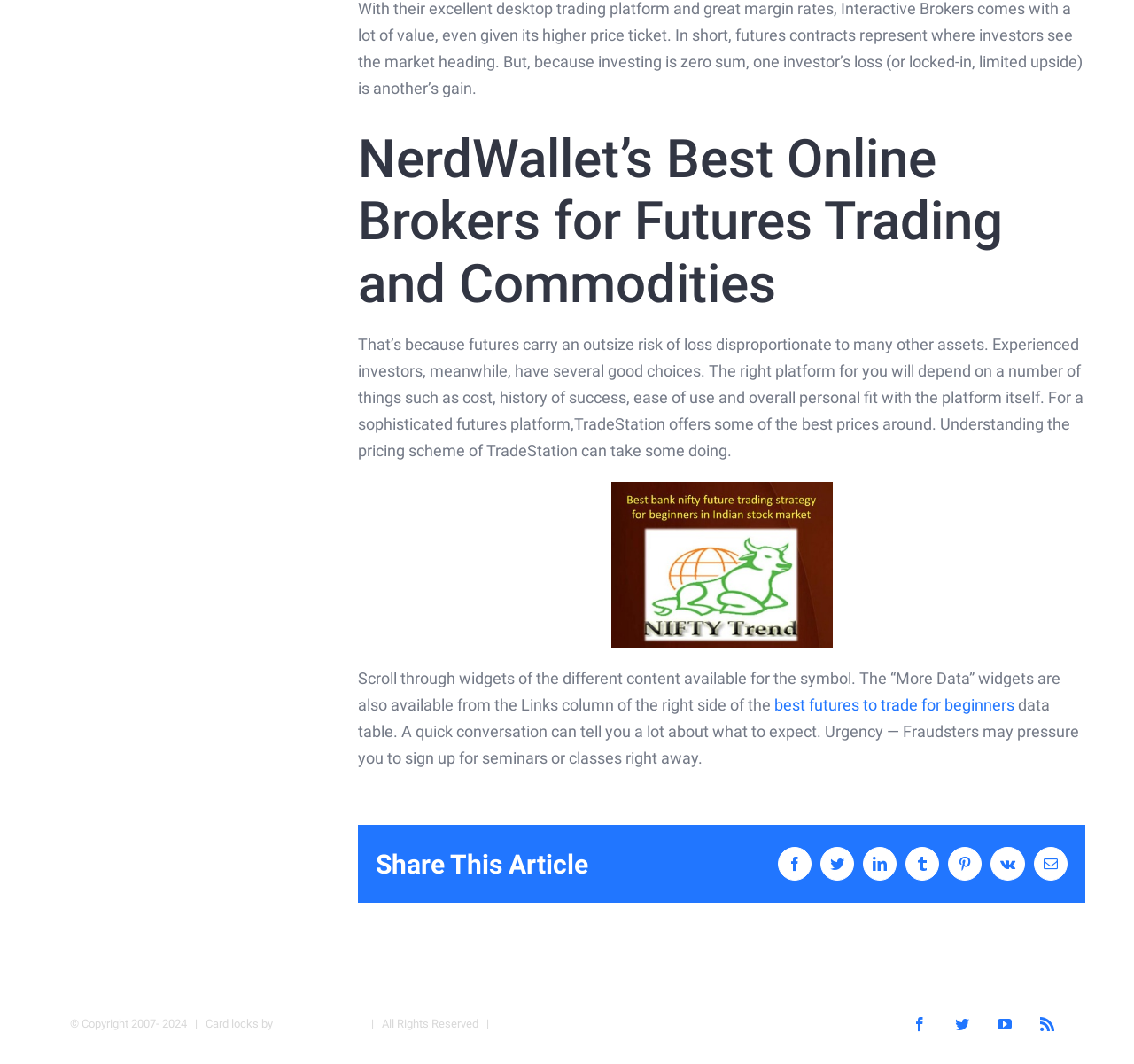Identify the bounding box coordinates of the part that should be clicked to carry out this instruction: "Share this article on Facebook".

[0.686, 0.796, 0.716, 0.828]